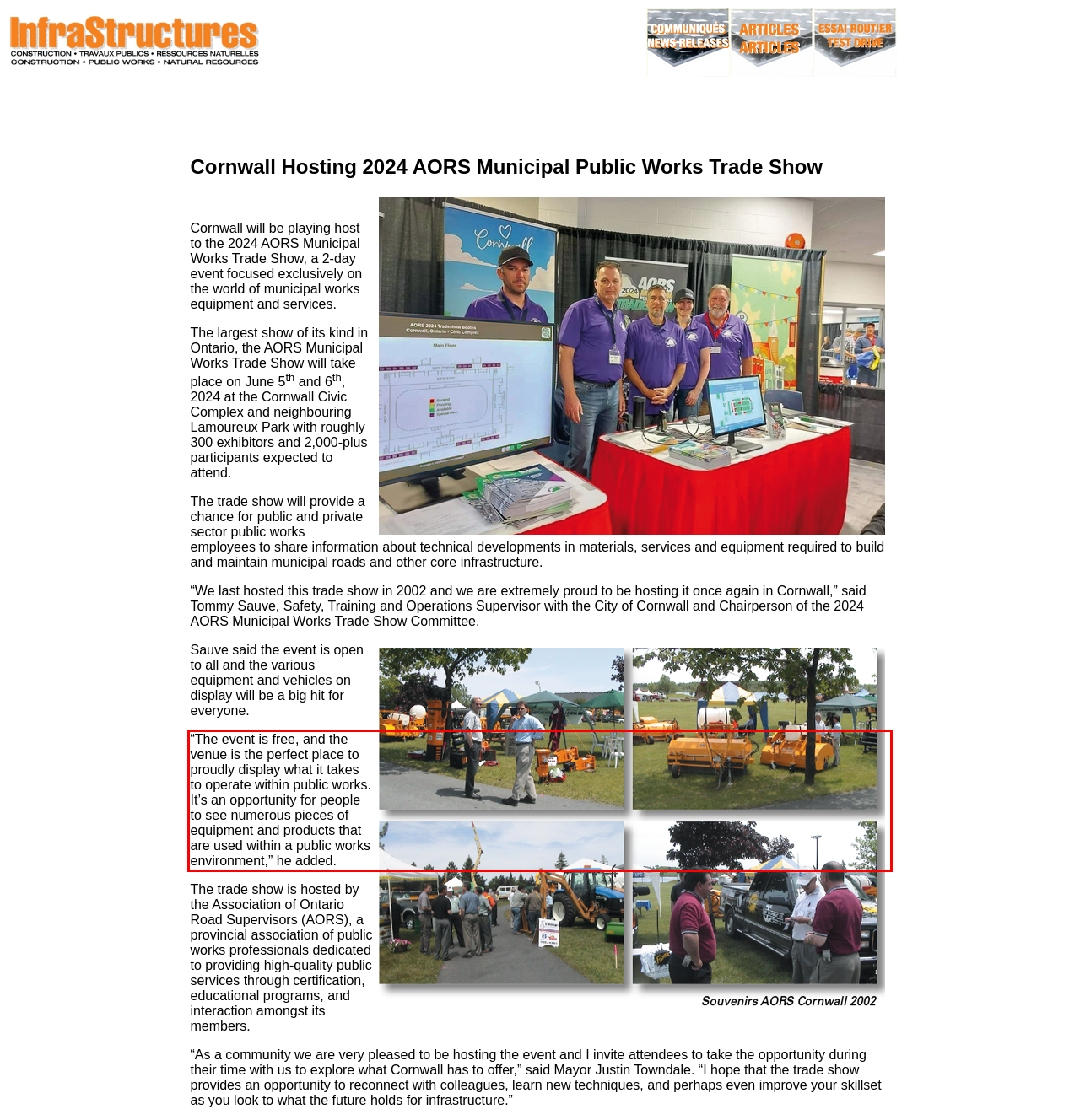Review the screenshot of the webpage and recognize the text inside the red rectangle bounding box. Provide the extracted text content.

“The event is free, and the venue is the perfect place to proudly display what it takes to operate within public works. It’s an opportunity for people to see numerous pieces of equipment and products that are used within a public works environment,” he added.